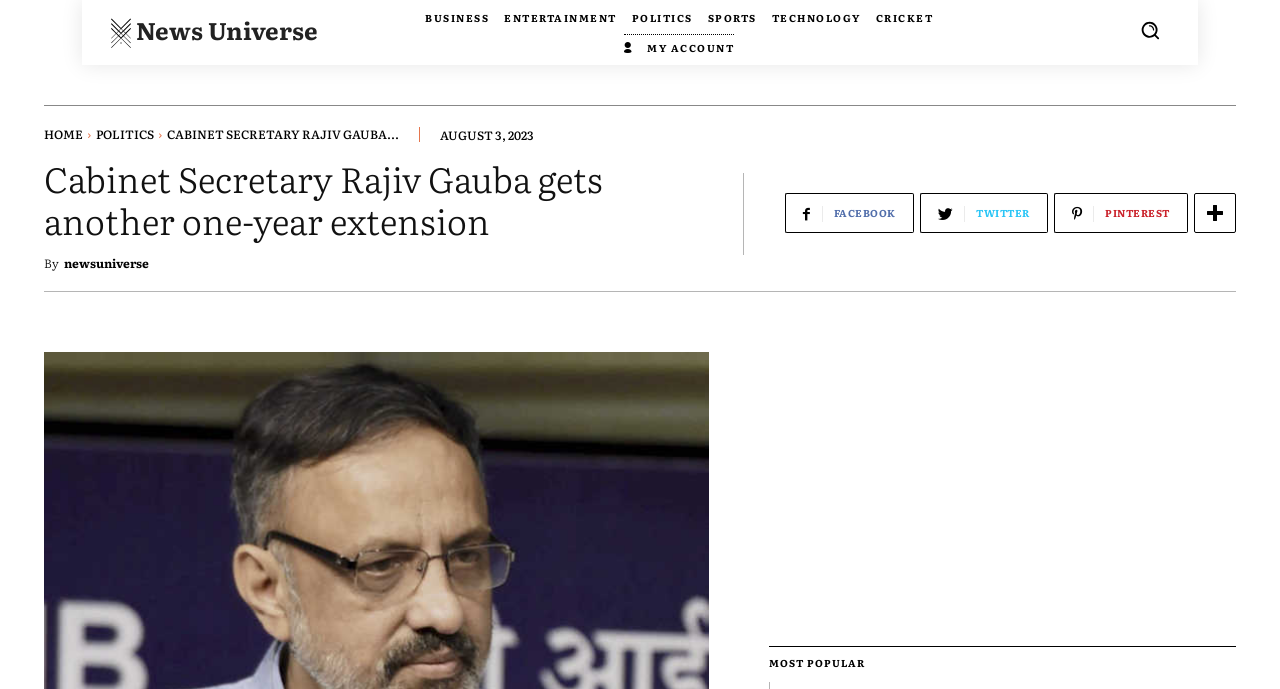Can you specify the bounding box coordinates of the area that needs to be clicked to fulfill the following instruction: "Search for something"?

[0.88, 0.009, 0.917, 0.079]